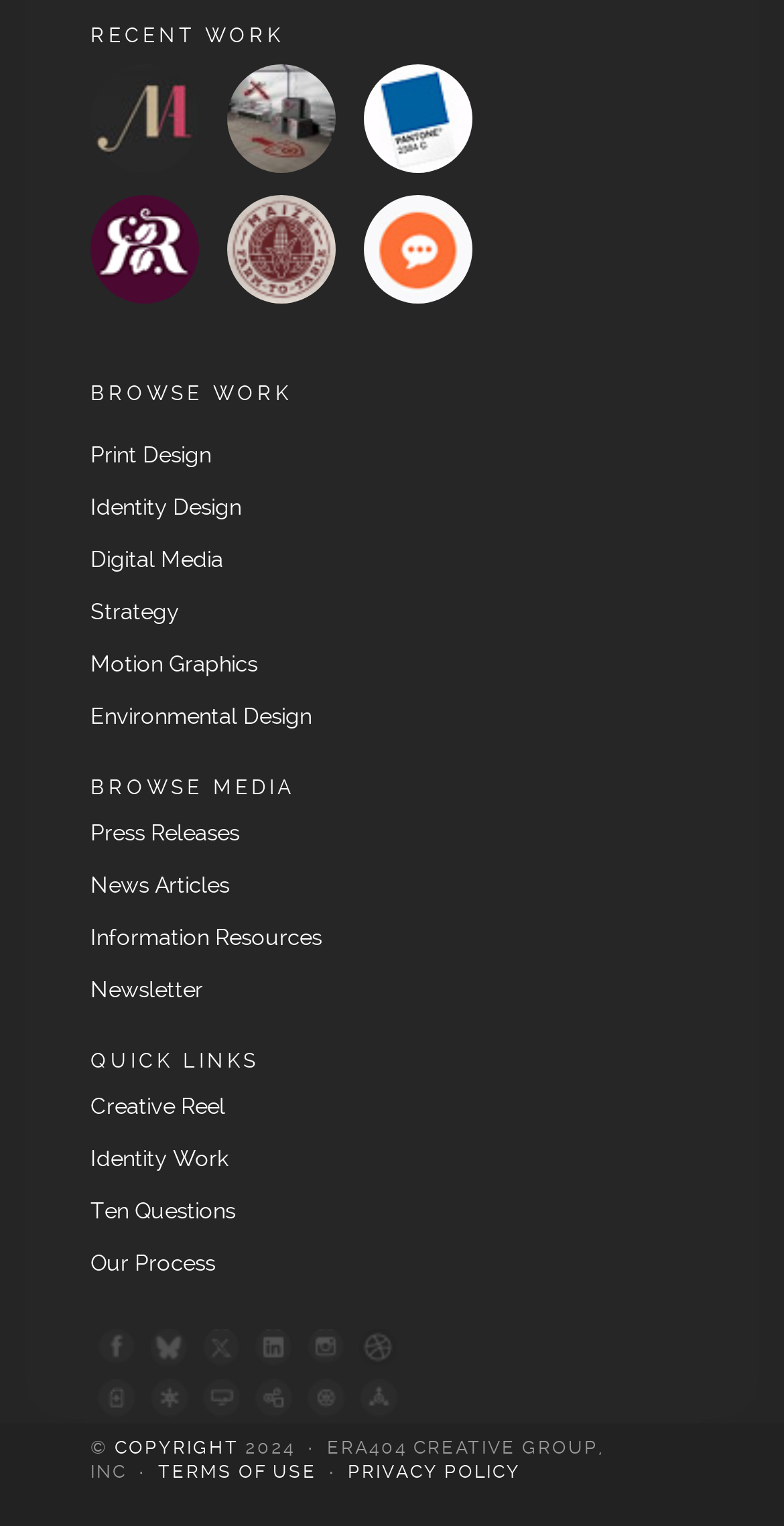Highlight the bounding box coordinates of the element that should be clicked to carry out the following instruction: "View Jeanne Moutoussamy-Ashe project". The coordinates must be given as four float numbers ranging from 0 to 1, i.e., [left, top, right, bottom].

[0.115, 0.053, 0.29, 0.128]